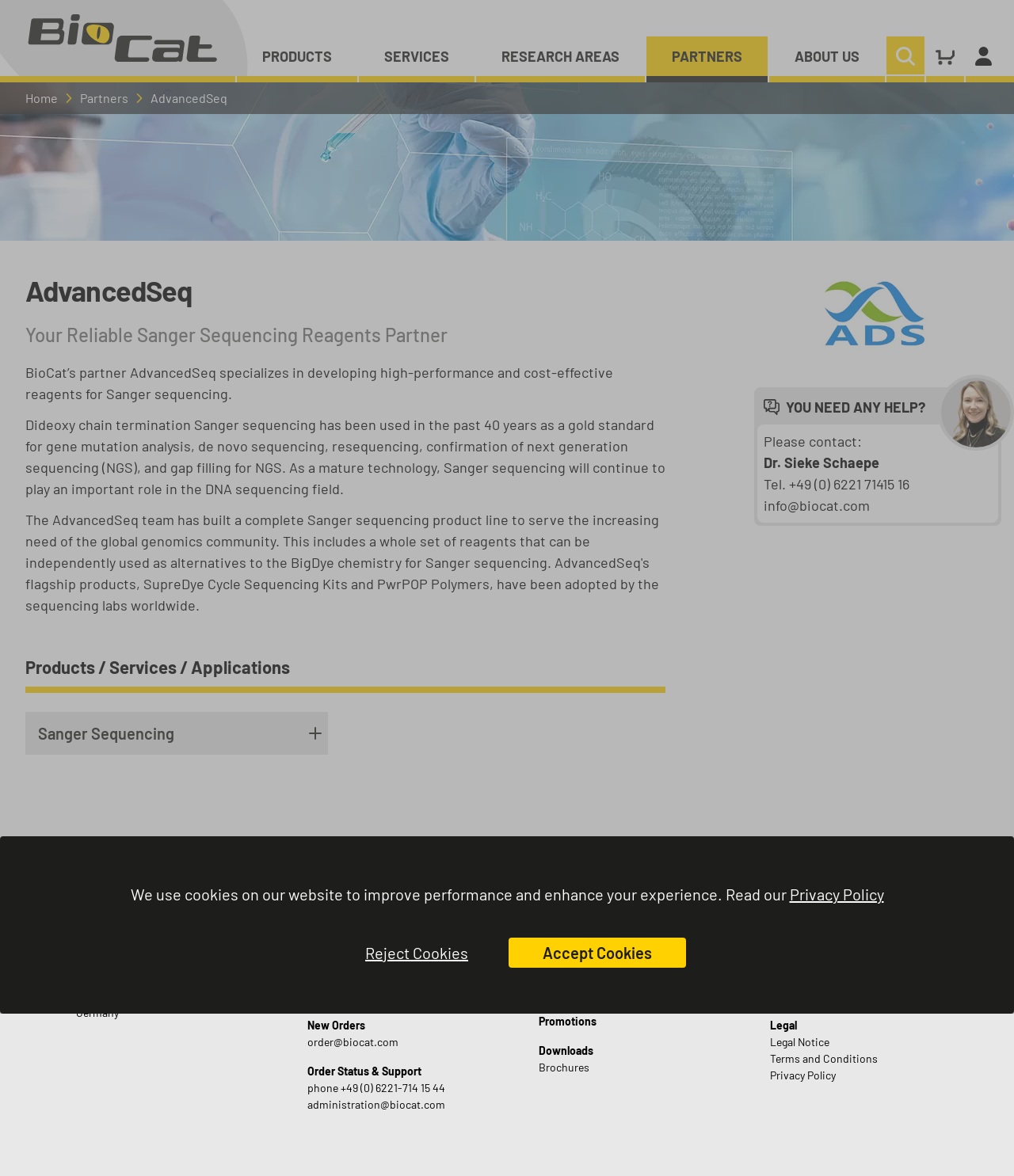Using the webpage screenshot and the element description aria-label="button" title="User Login", determine the bounding box coordinates. Specify the coordinates in the format (top-left x, top-left y, bottom-right x, bottom-right y) with values ranging from 0 to 1.

[0.952, 0.031, 0.988, 0.07]